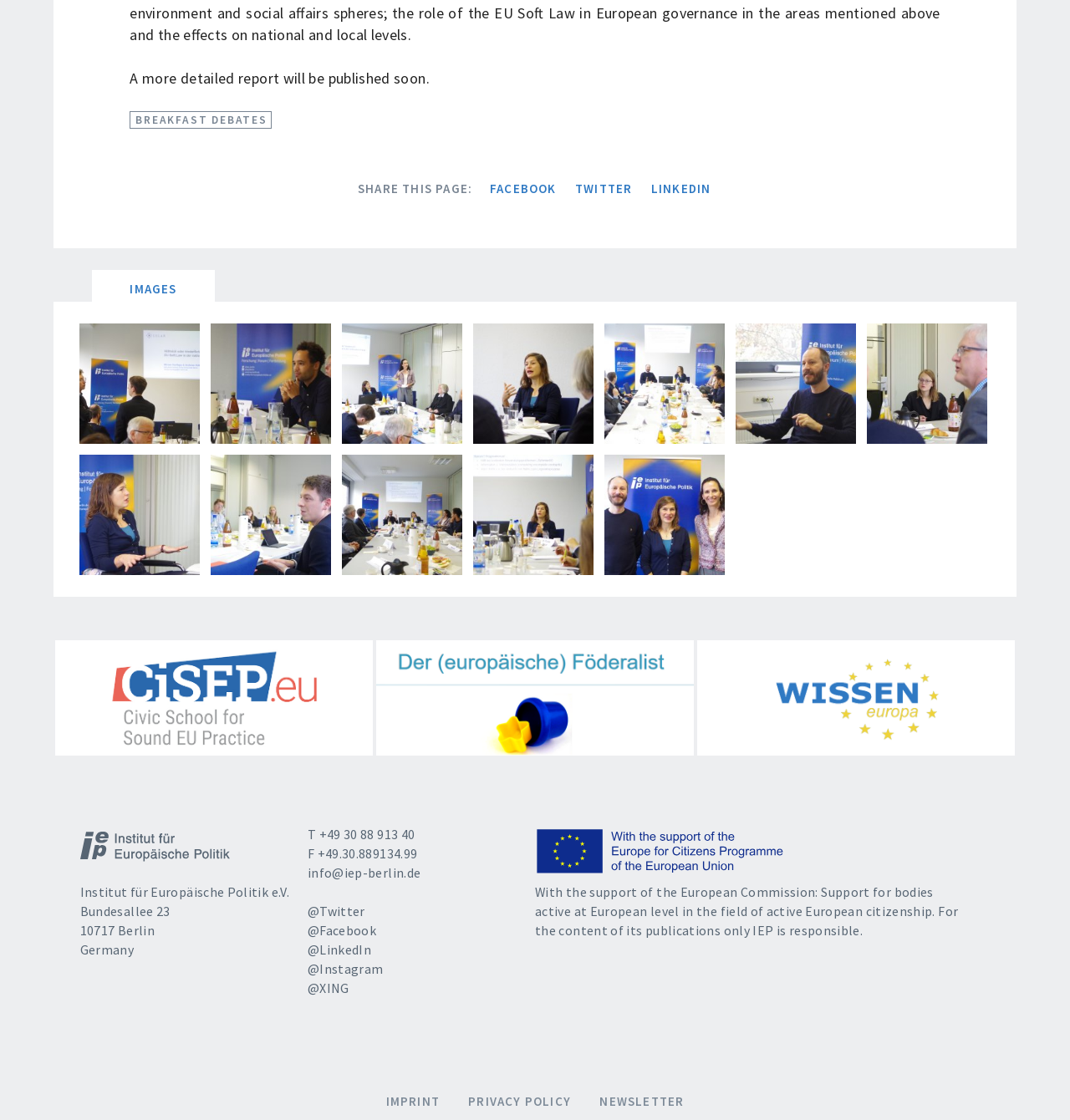Determine the bounding box of the UI element mentioned here: "LinkedIn". The coordinates must be in the format [left, top, right, bottom] with values ranging from 0 to 1.

[0.608, 0.163, 0.664, 0.174]